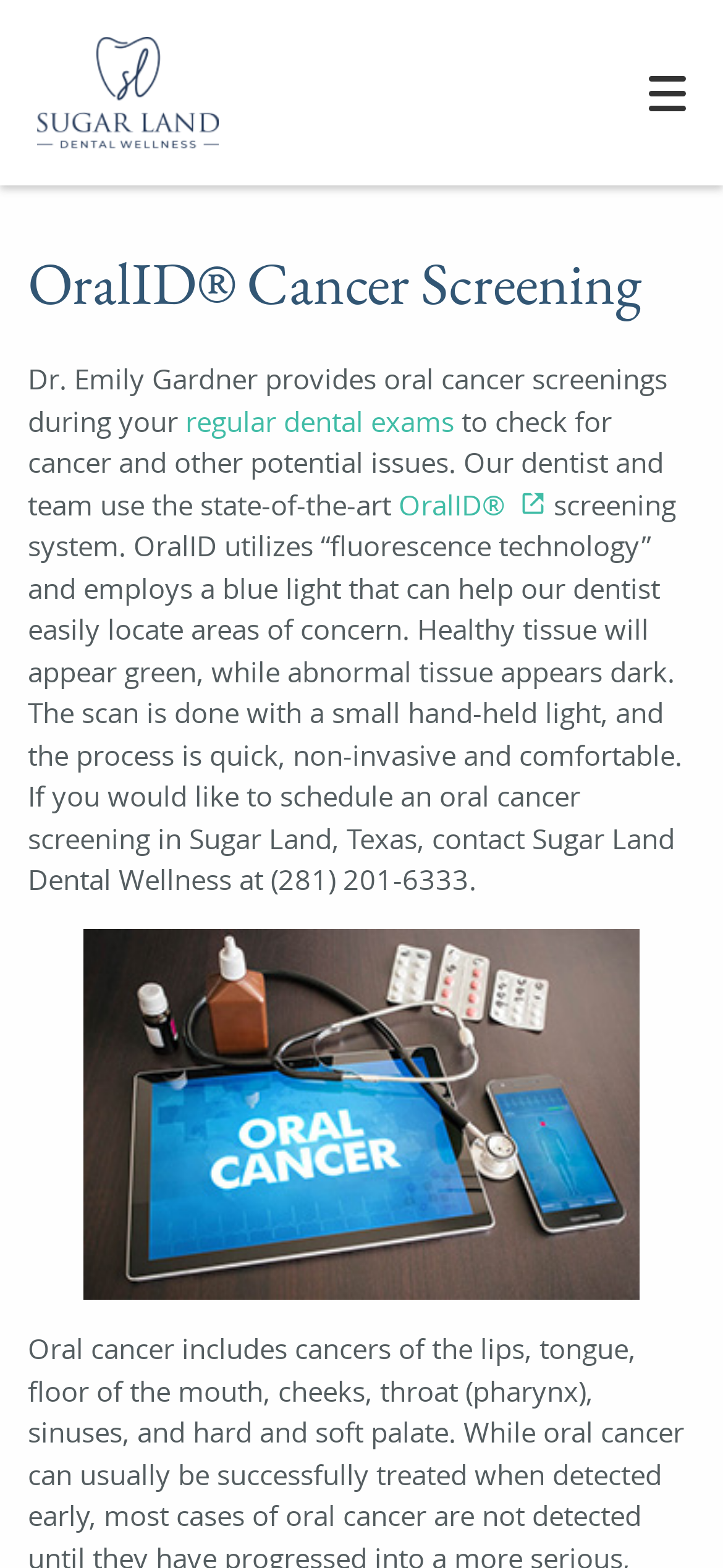What is the phone number to contact Sugar Land Dental Wellness?
Can you provide a detailed and comprehensive answer to the question?

I found the phone number by reading the text content of the webpage, specifically the sentence 'If you would like to schedule an oral cancer screening in Sugar Land, Texas, contact Sugar Land Dental Wellness at (281) 201-6333.'